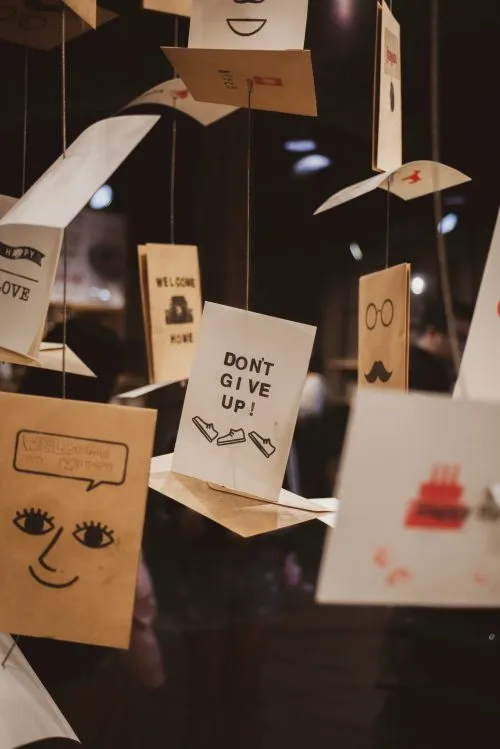Based on the image, provide a detailed response to the question:
What is the purpose of the card installation?

The creative installation of the cards, with their motivational phrases and cheerful drawings, is likely intended to encourage positivity and resilience among viewers, making it a perfect addition to any setting that aims to foster a spirit of encouragement and creativity.